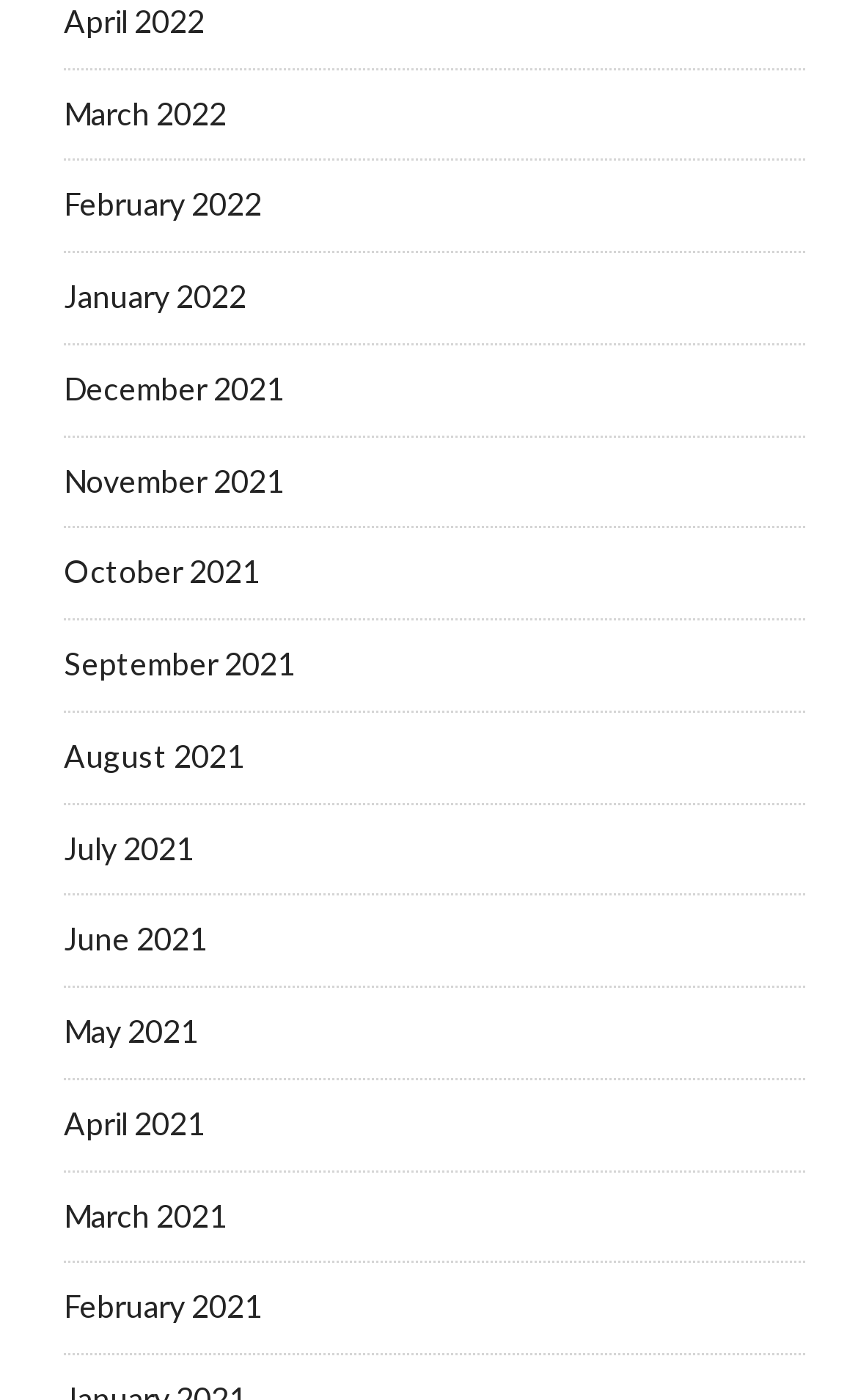Locate the bounding box coordinates of the segment that needs to be clicked to meet this instruction: "view December 2021".

[0.074, 0.264, 0.331, 0.291]